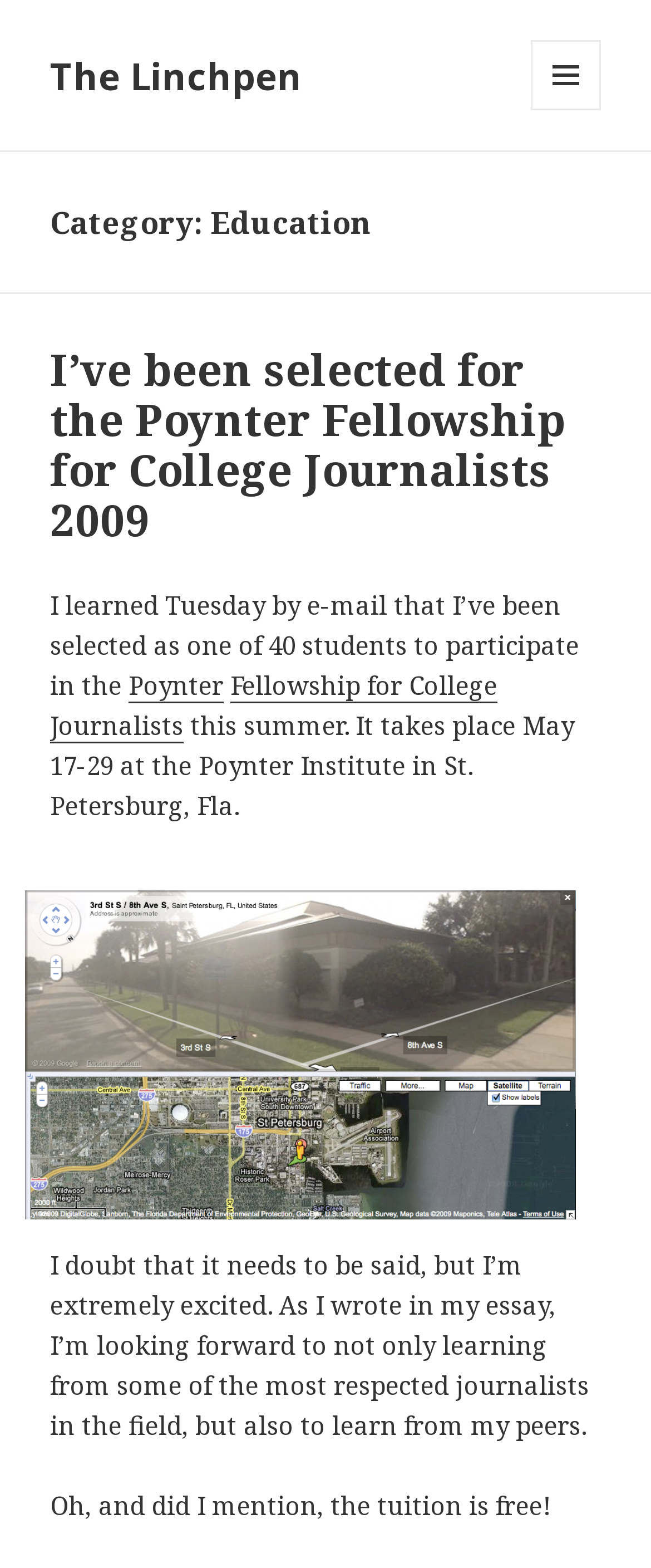Based on the element description: "Menu and widgets", identify the bounding box coordinates for this UI element. The coordinates must be four float numbers between 0 and 1, listed as [left, top, right, bottom].

[0.815, 0.026, 0.923, 0.07]